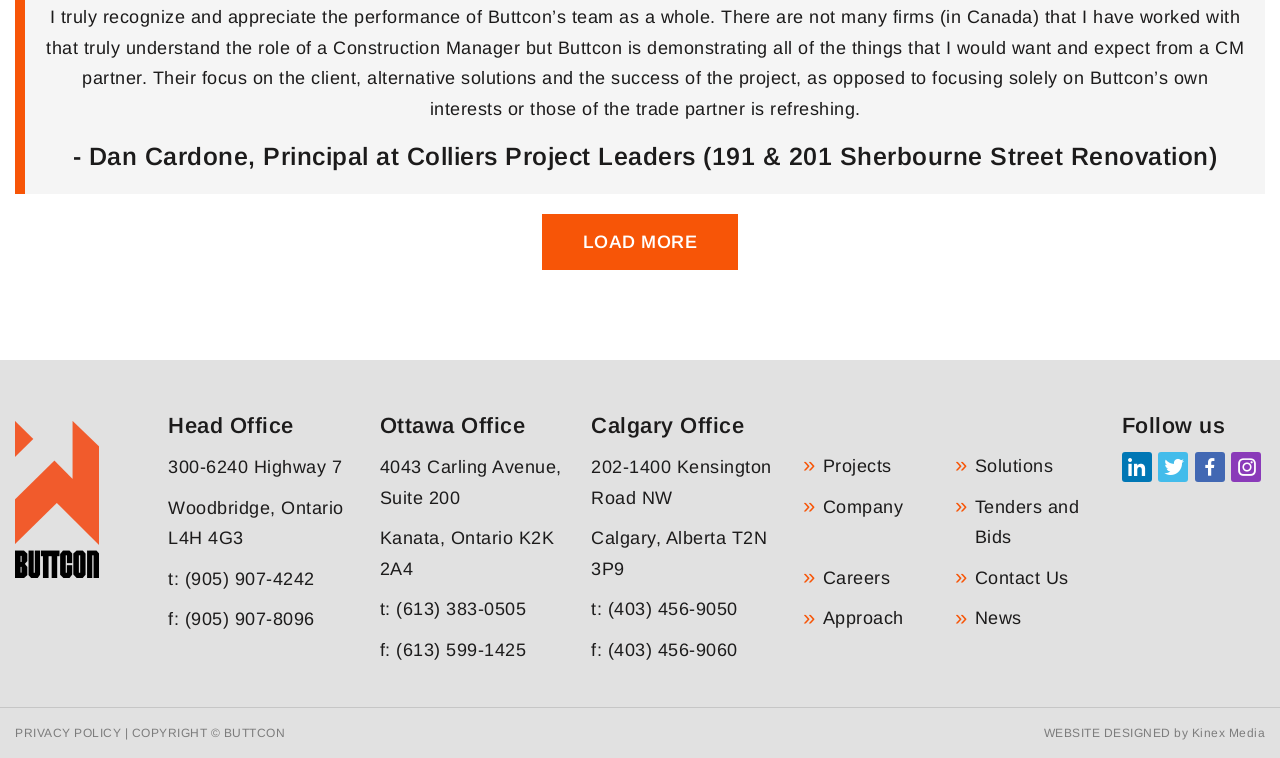Determine the bounding box coordinates of the UI element that matches the following description: "f: (403) 456-9060". The coordinates should be four float numbers between 0 and 1 in the format [left, top, right, bottom].

[0.462, 0.844, 0.576, 0.871]